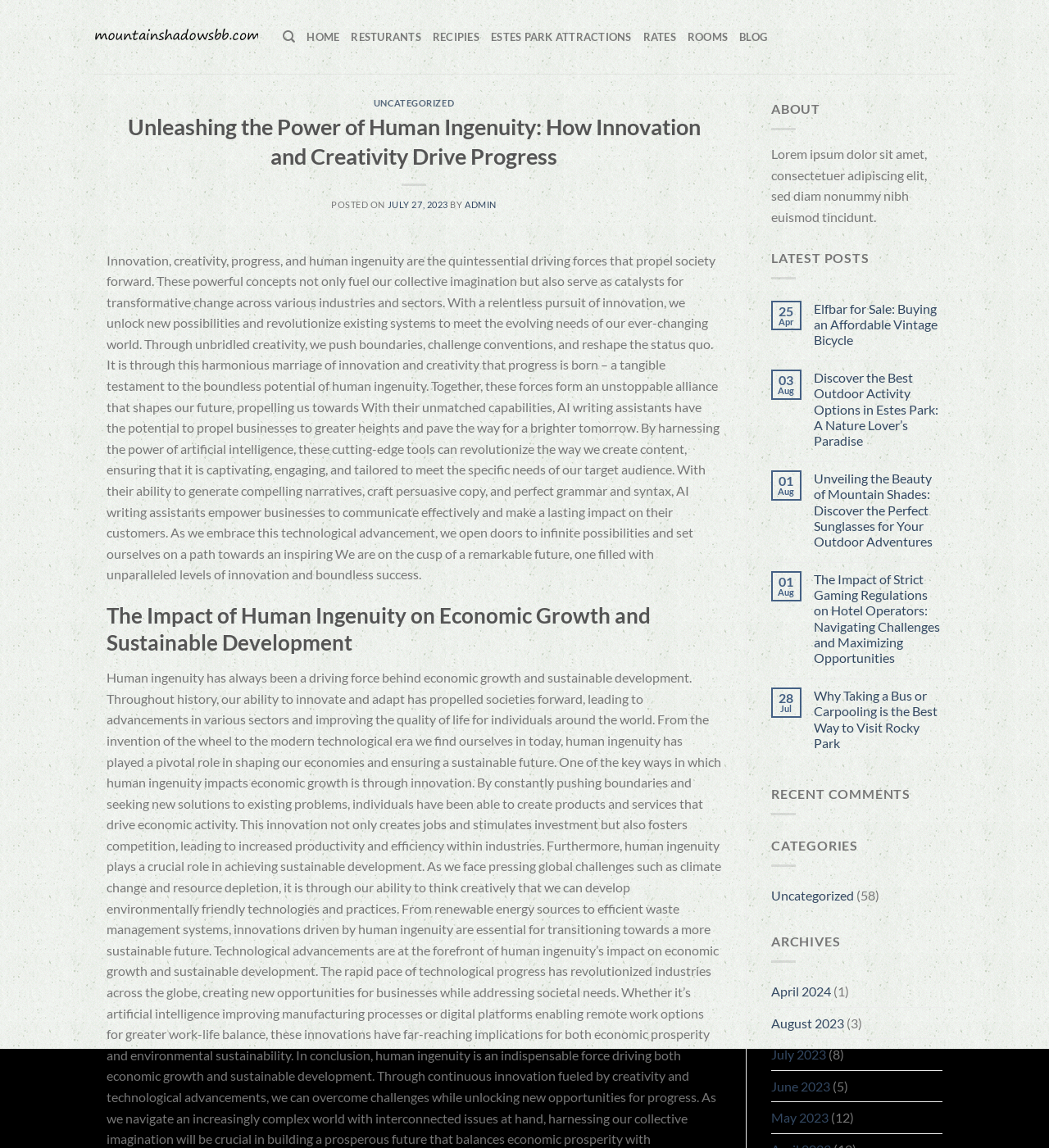Please locate the UI element described by "parent_node: Search for: aria-label="Search"" and provide its bounding box coordinates.

[0.27, 0.018, 0.282, 0.046]